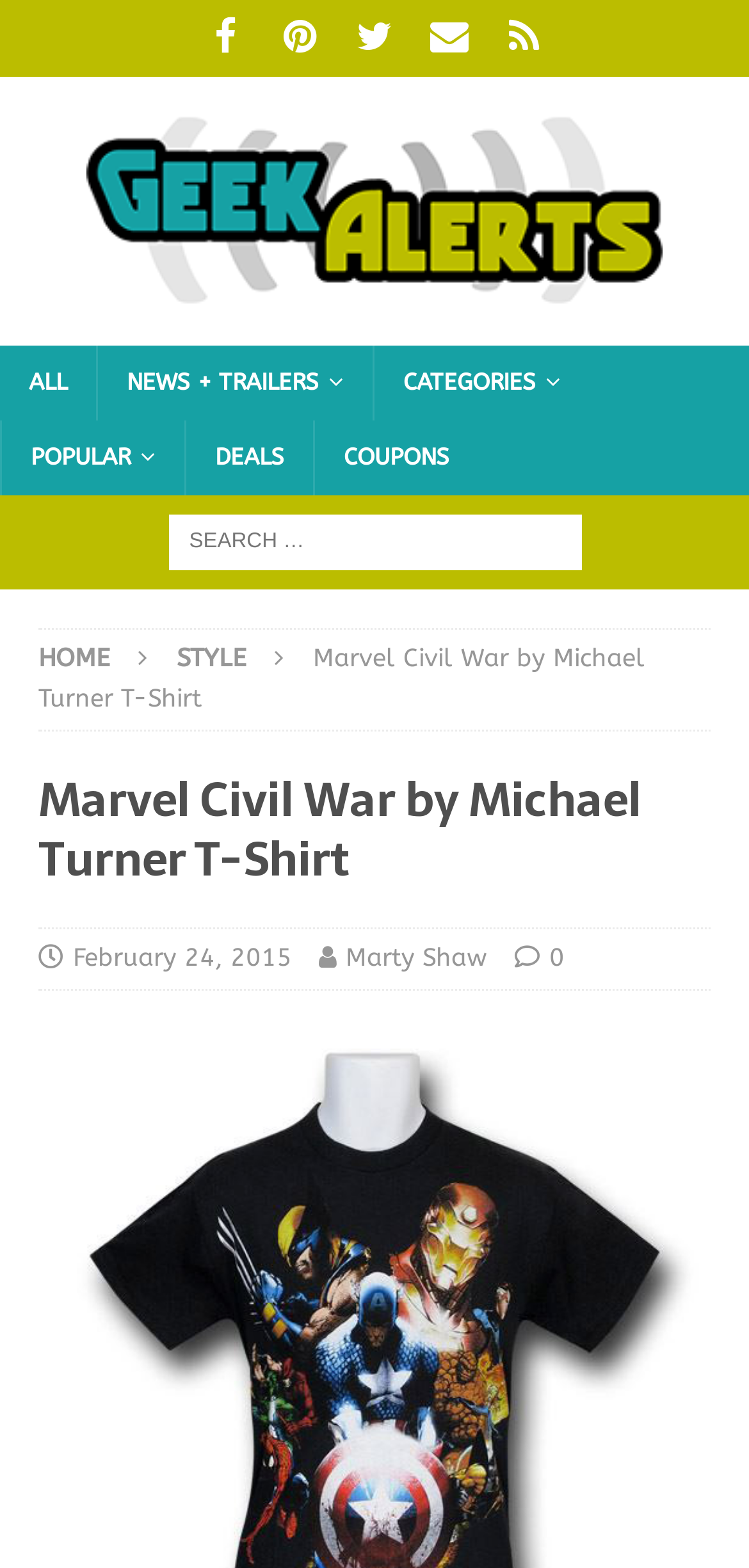Show the bounding box coordinates for the HTML element as described: "News + Trailers".

[0.128, 0.22, 0.497, 0.268]